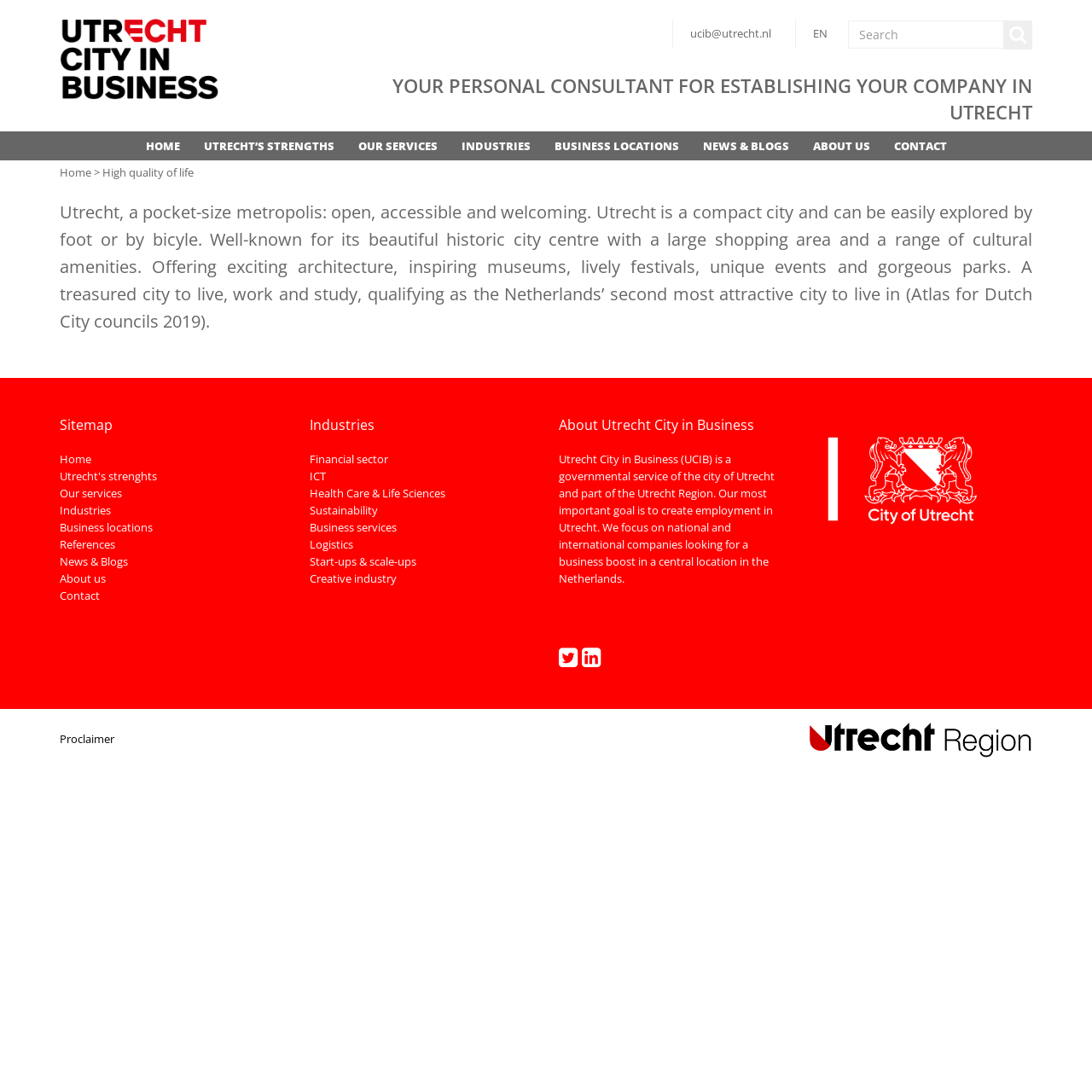Show the bounding box coordinates of the region that should be clicked to follow the instruction: "Read news and blogs."

[0.632, 0.121, 0.733, 0.147]